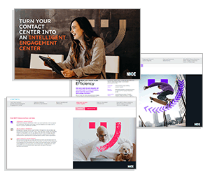What surrounds the central image?
Refer to the image and respond with a one-word or short-phrase answer.

Snippets of website content